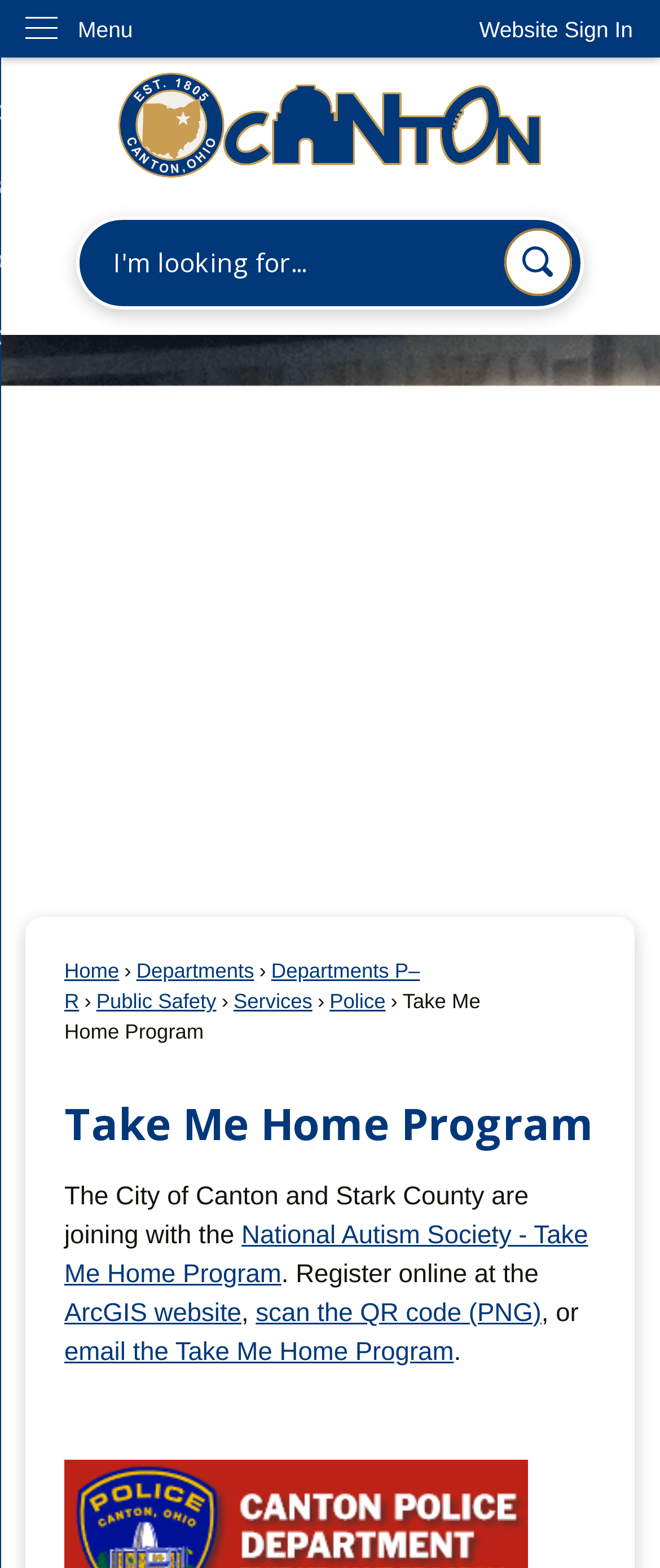What is the name of the program?
Using the details shown in the screenshot, provide a comprehensive answer to the question.

The name of the program can be found in the heading element with the text 'Take Me Home Program' and also in the static text element with the same text.